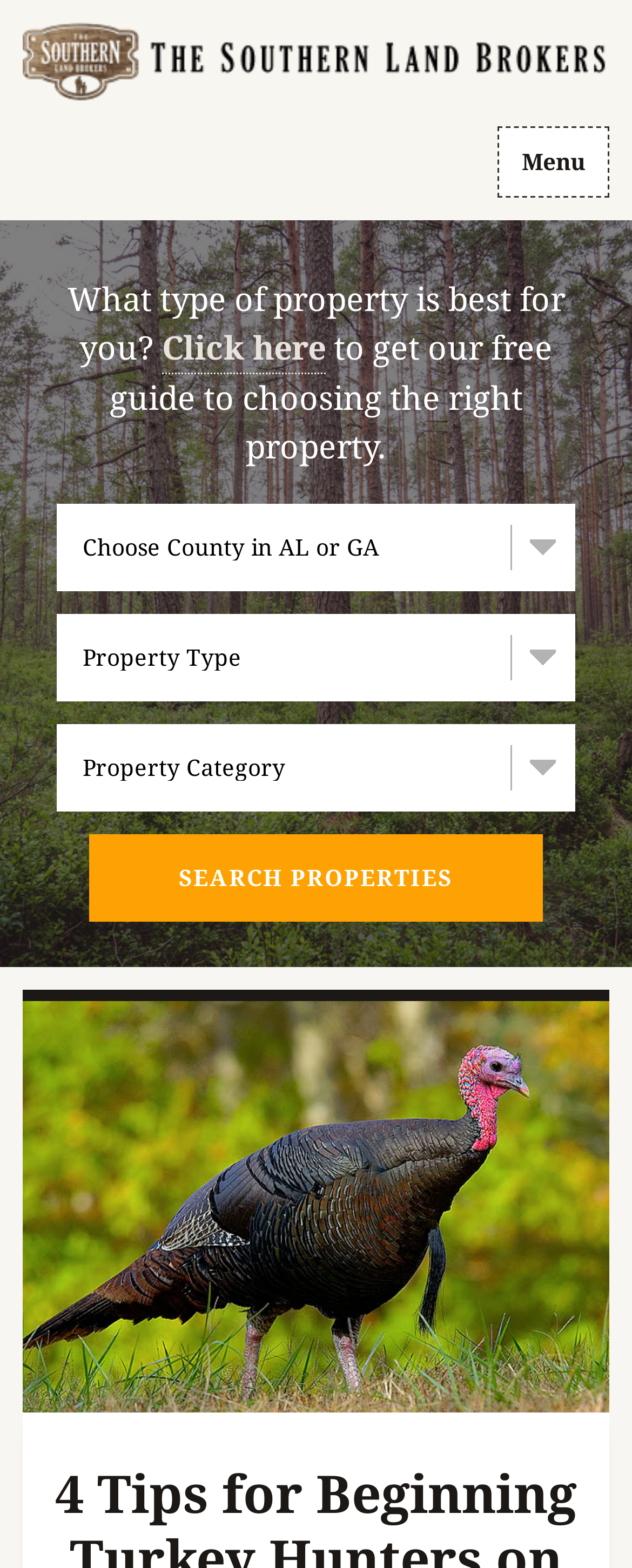Answer this question using a single word or a brief phrase:
Is the 'Menu' link located at the top of the webpage?

Yes